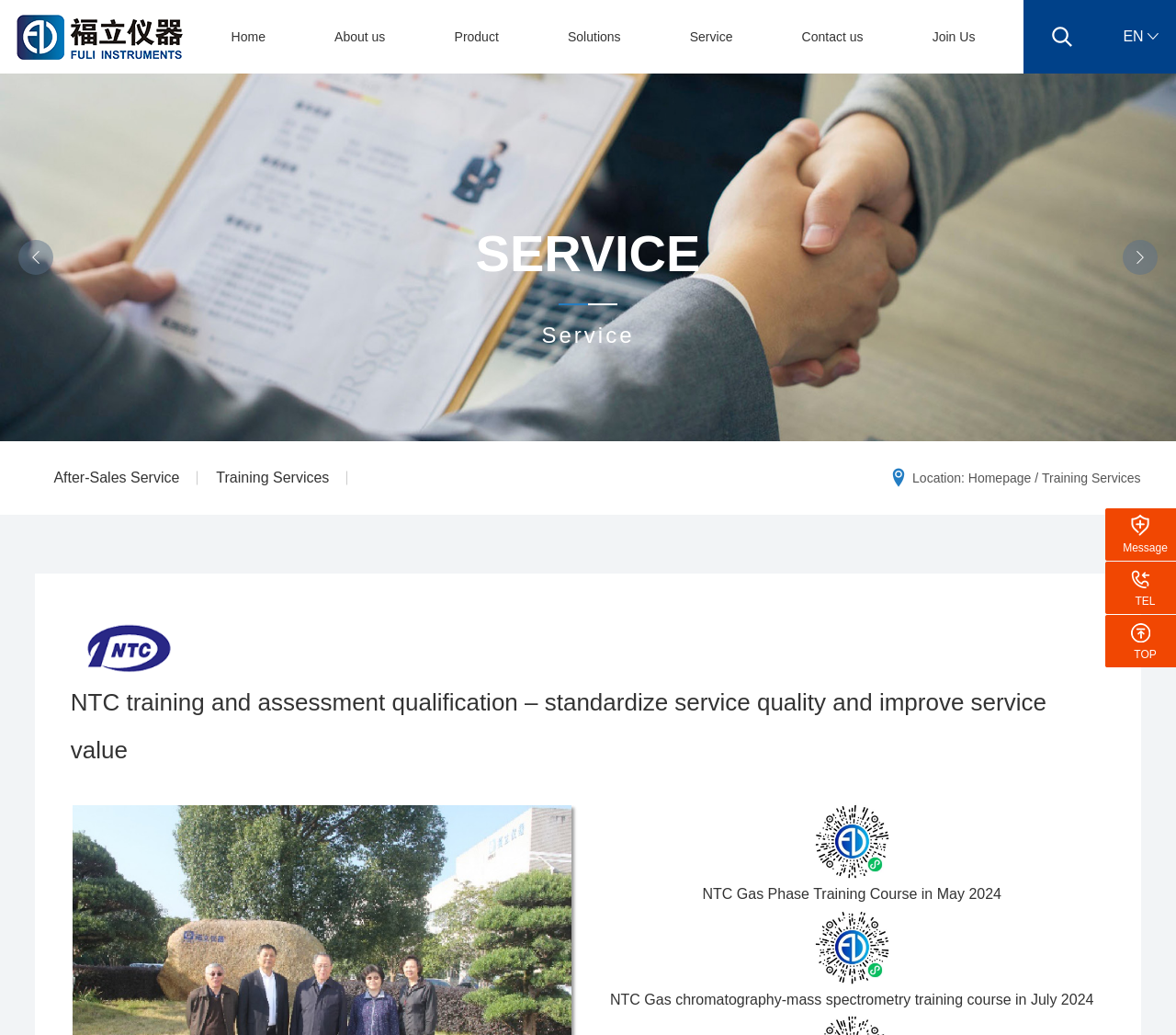Determine the coordinates of the bounding box for the clickable area needed to execute this instruction: "Go to About us page".

[0.255, 0.0, 0.357, 0.071]